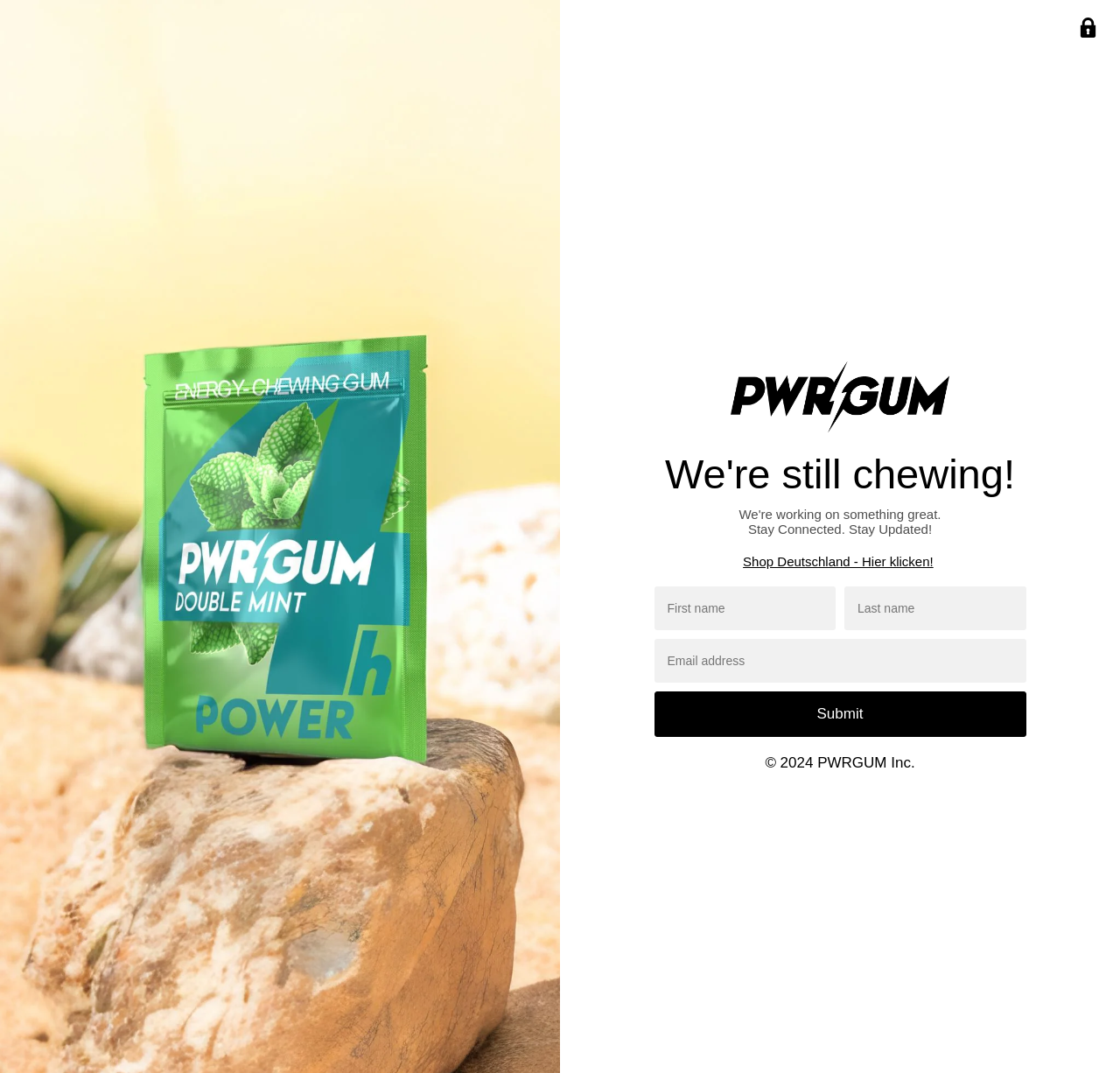What is the copyright information at the bottom?
Answer the question with a detailed and thorough explanation.

The footer section contains a static text element with the copyright information '© 2024 PWRGUM Inc.', which indicates that the website is owned by PWRGUM Inc. and the copyright is valid until 2024.